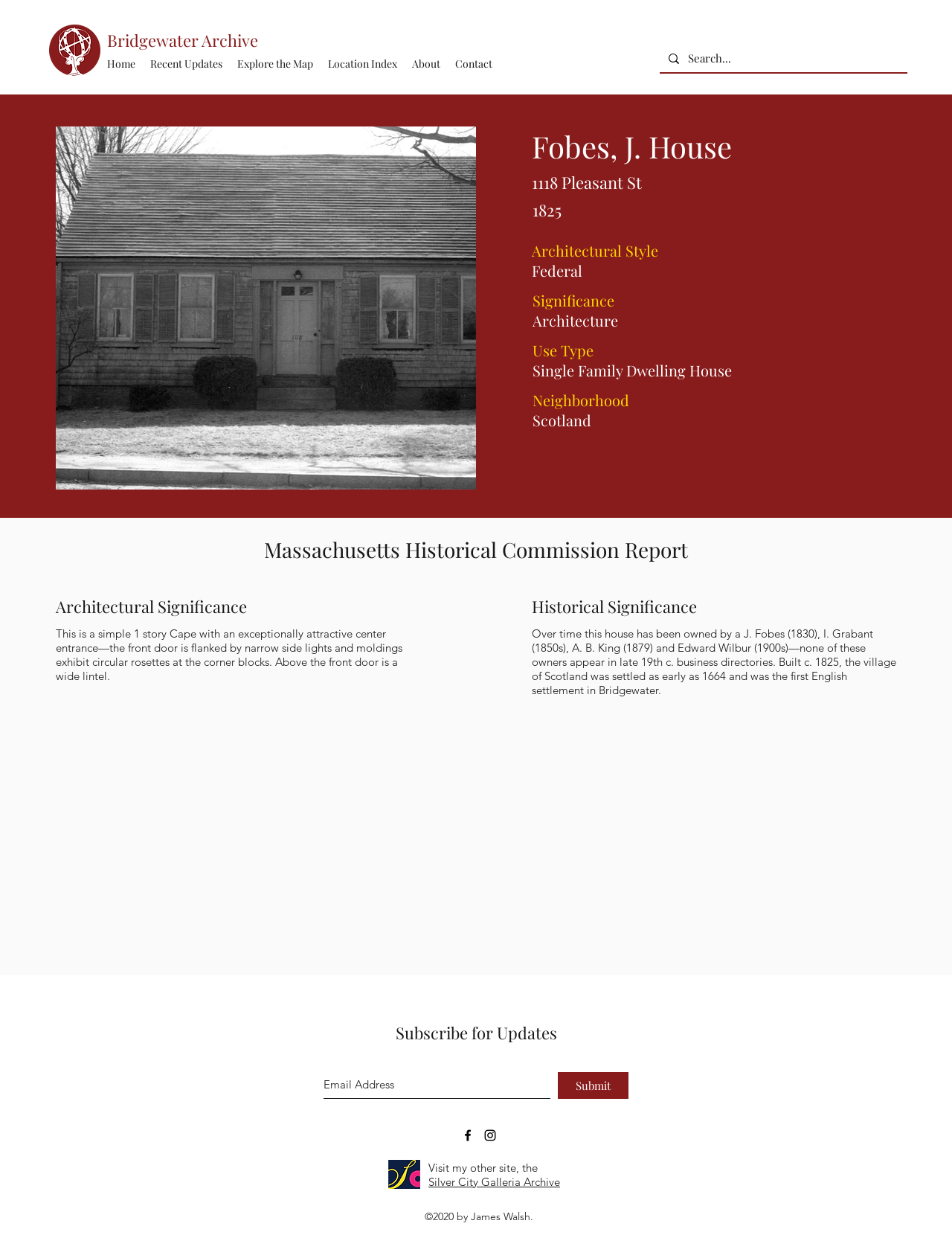Provide a short answer to the following question with just one word or phrase: What is the neighborhood of the building at 1118 Pleasant St?

Scotland